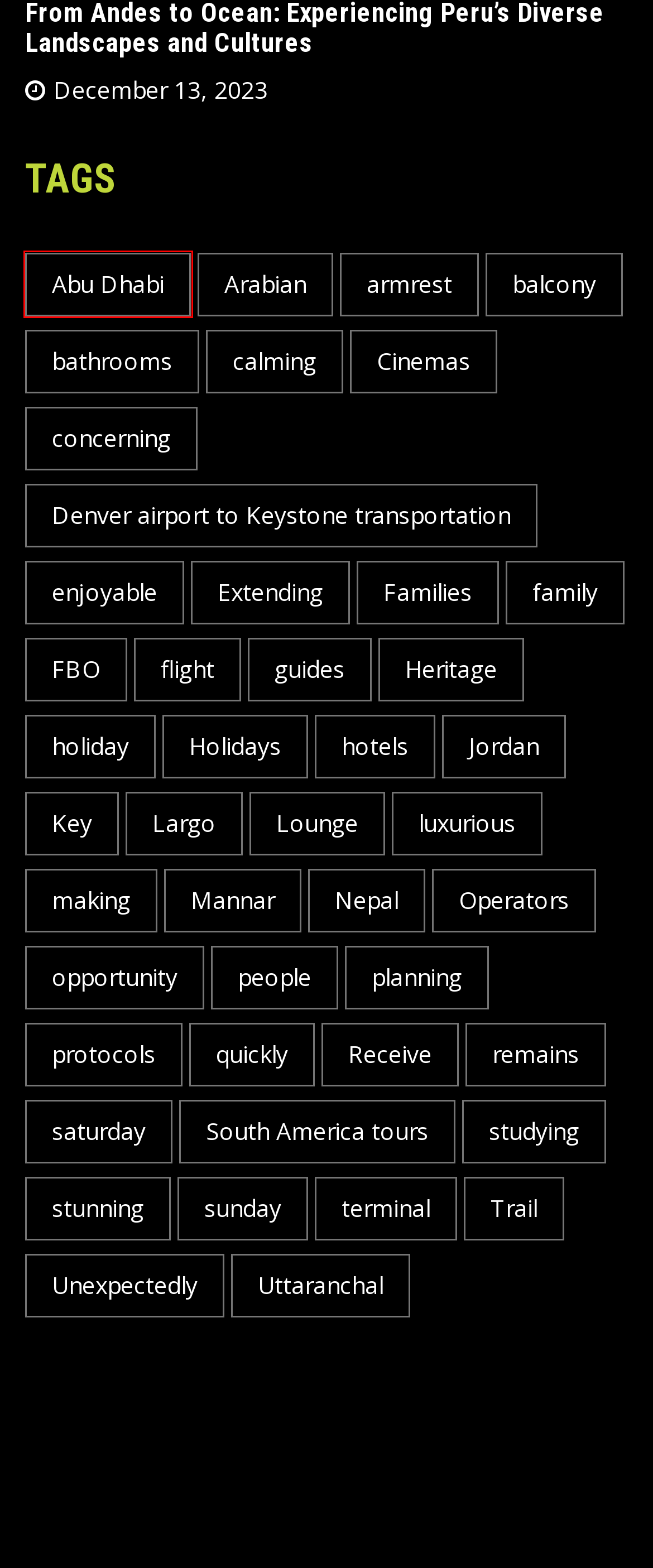A screenshot of a webpage is given, featuring a red bounding box around a UI element. Please choose the webpage description that best aligns with the new webpage after clicking the element in the bounding box. These are the descriptions:
A. Heritage Archives - Holidays Corfu
B. South America tours Archives - Holidays Corfu
C. concerning Archives - Holidays Corfu
D. protocols Archives - Holidays Corfu
E. family Archives - Holidays Corfu
F. Abu Dhabi Archives - Holidays Corfu
G. Families Archives - Holidays Corfu
H. saturday Archives - Holidays Corfu

F